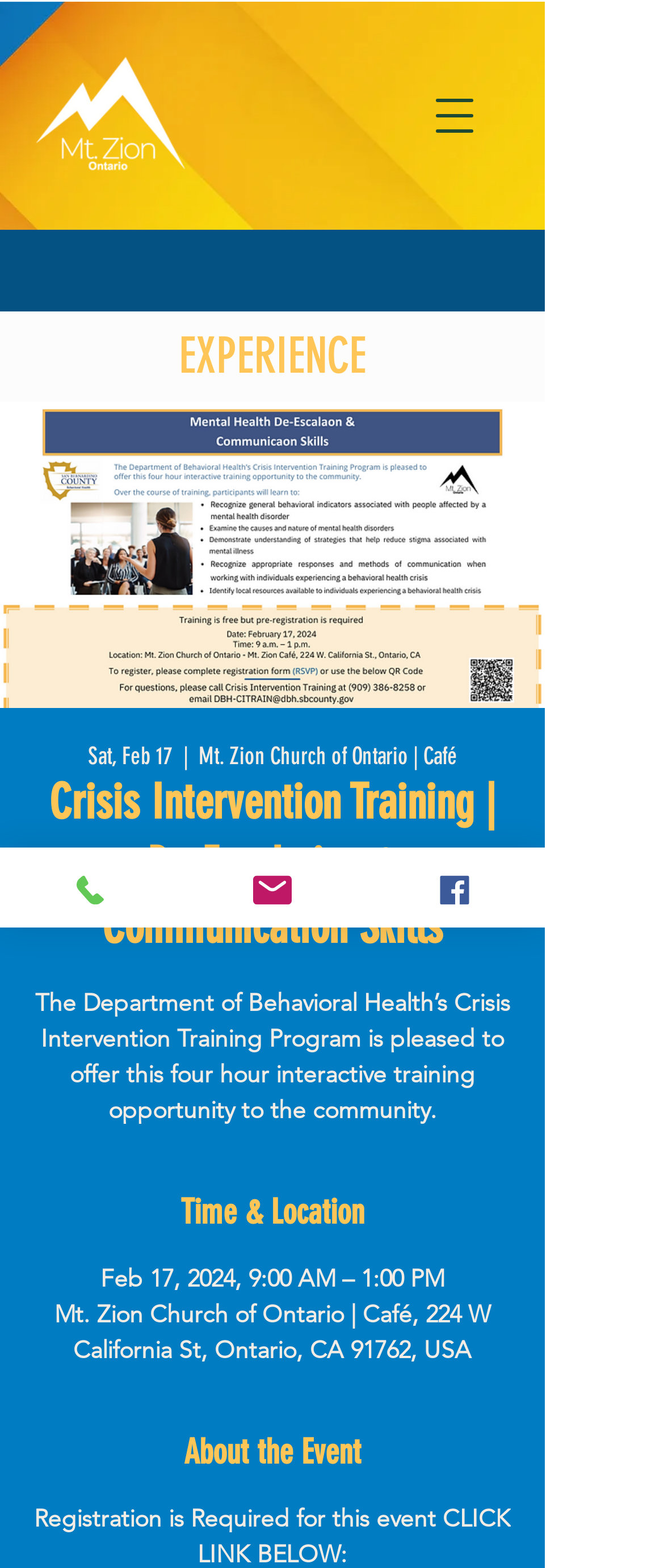Analyze the image and answer the question with as much detail as possible: 
What is the purpose of the training?

I found the purpose of the training by looking at the static text element with the text 'The Department of Behavioral Health’s Crisis Intervention Training Program is pleased to offer this four hour interactive training opportunity to the community.' which provides information about the training.